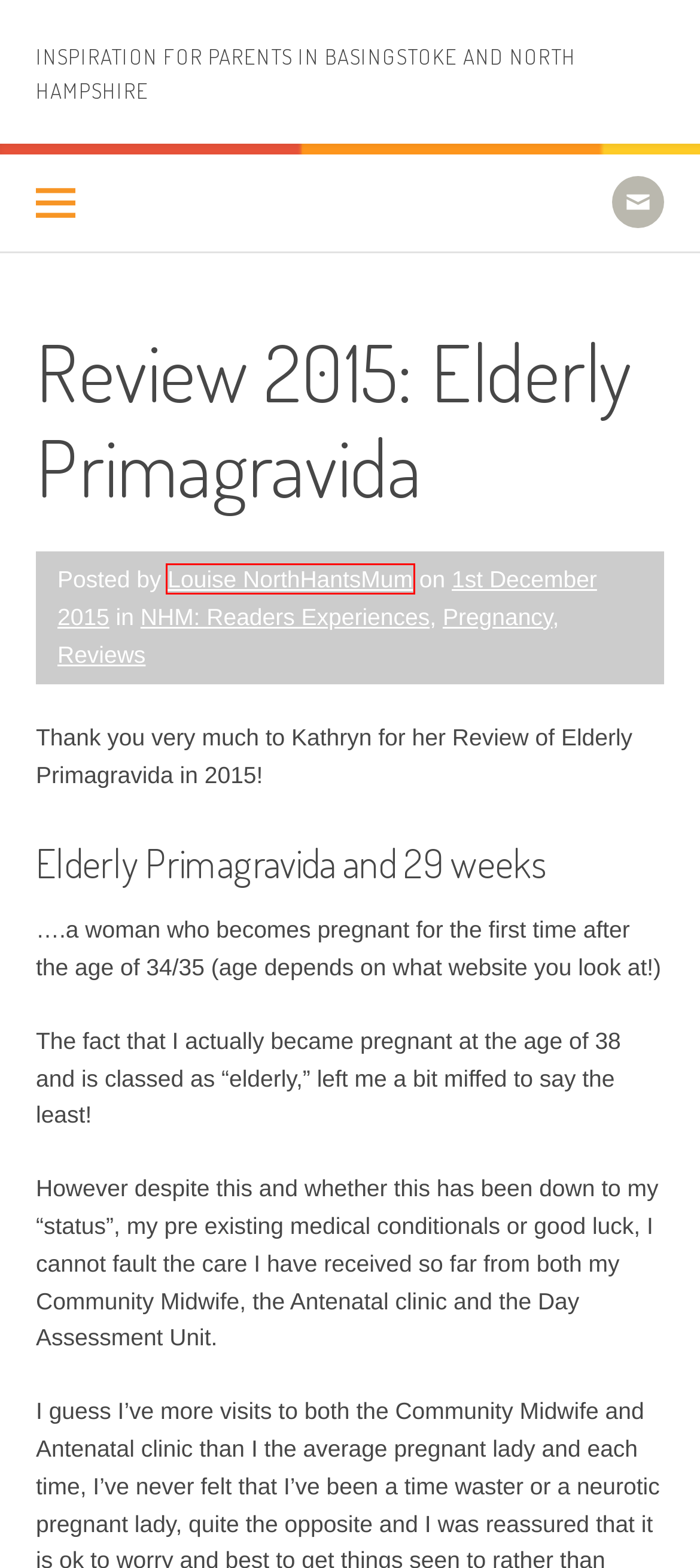Observe the screenshot of a webpage with a red bounding box around an element. Identify the webpage description that best fits the new page after the element inside the bounding box is clicked. The candidates are:
A. Holidays - NorthHantsMum
B. Soft Play Indoor Centres - NorthHantsMum
C. Louise NorthHantsMum - NorthHantsMum
D. Reviews - NorthHantsMum
E. Rain - NorthHantsMum
F. Nurseries - NorthHantsMum
G. Pregnancy - NorthHantsMum
H. Post Natal - NorthHantsMum

C